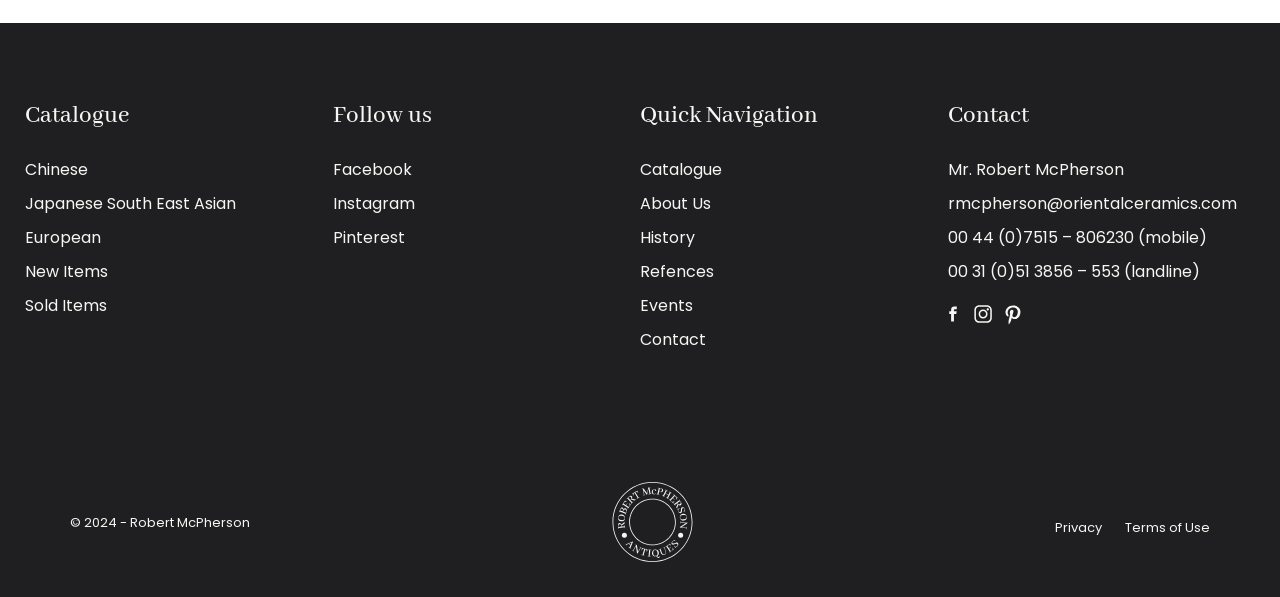Could you provide the bounding box coordinates for the portion of the screen to click to complete this instruction: "Follow us on Facebook"?

[0.26, 0.265, 0.321, 0.304]